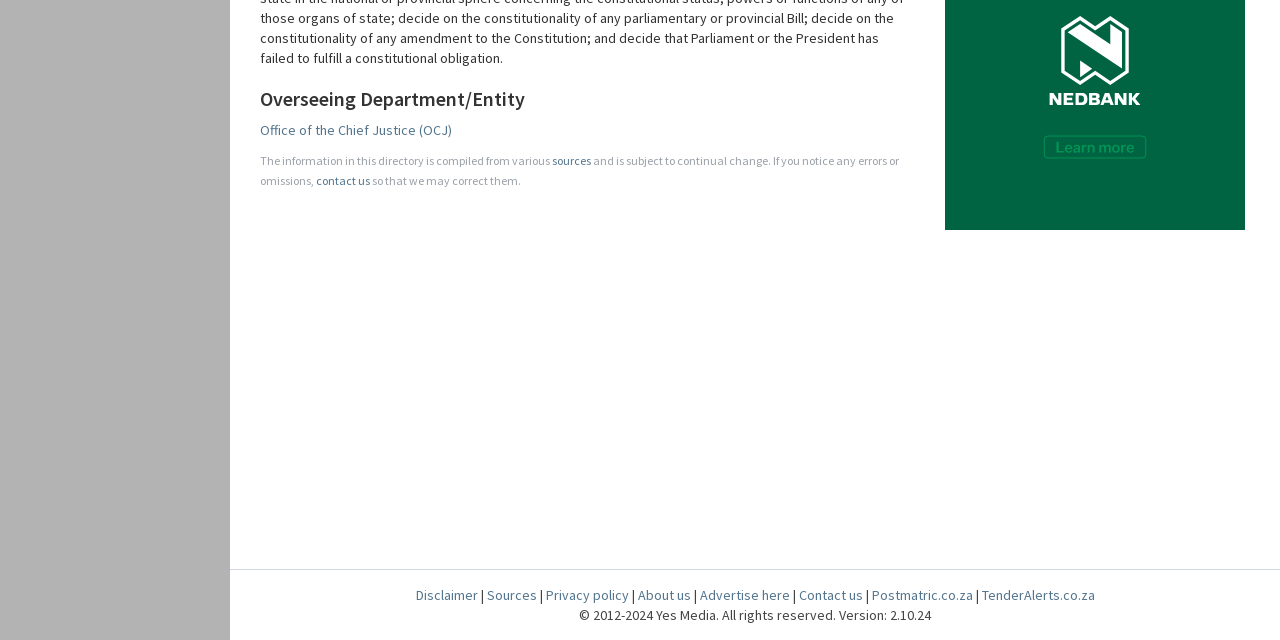Given the description contact us, predict the bounding box coordinates of the UI element. Ensure the coordinates are in the format (top-left x, top-left y, bottom-right x, bottom-right y) and all values are between 0 and 1.

[0.247, 0.271, 0.289, 0.294]